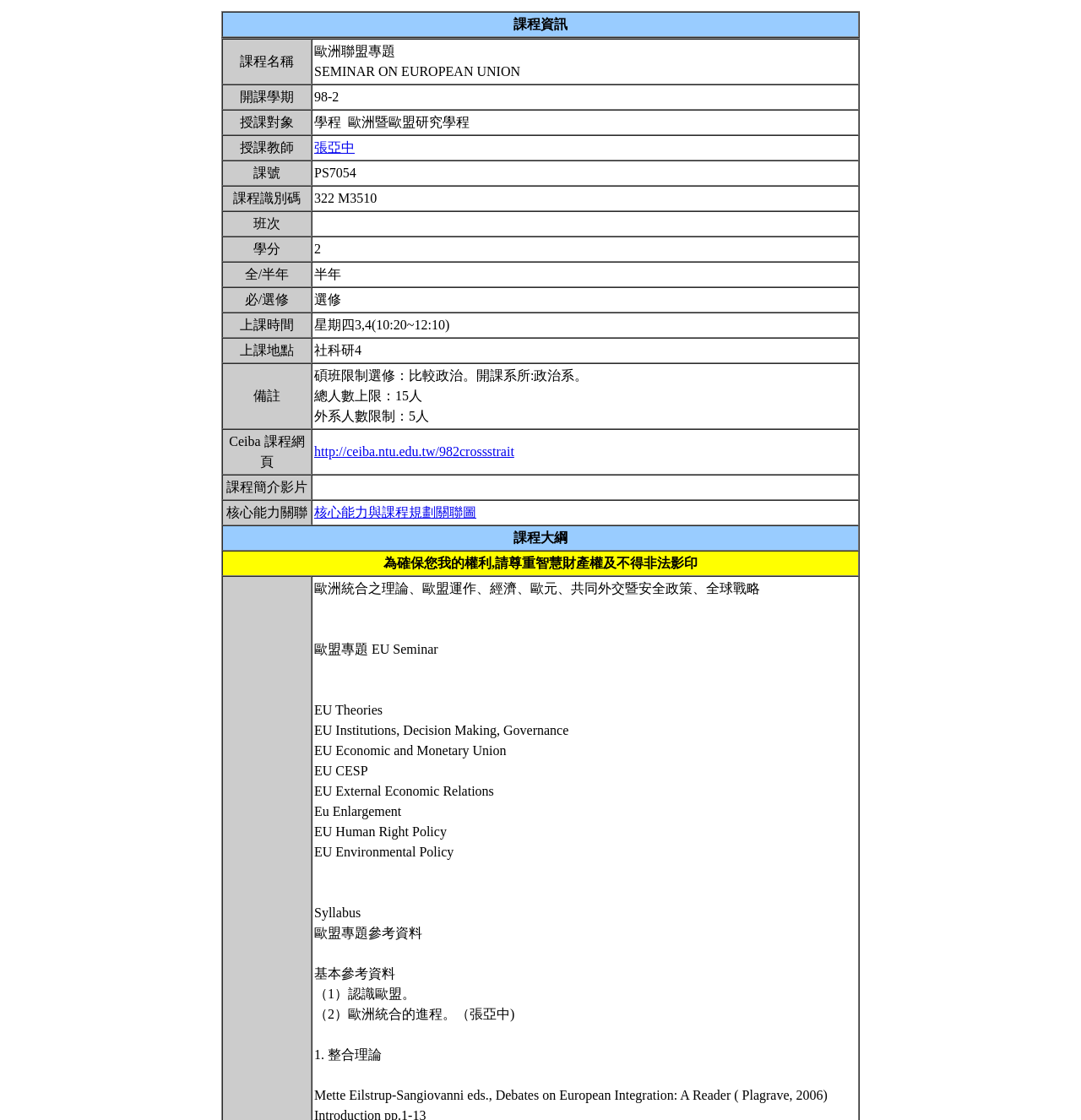What is the course credit?
Based on the screenshot, respond with a single word or phrase.

2